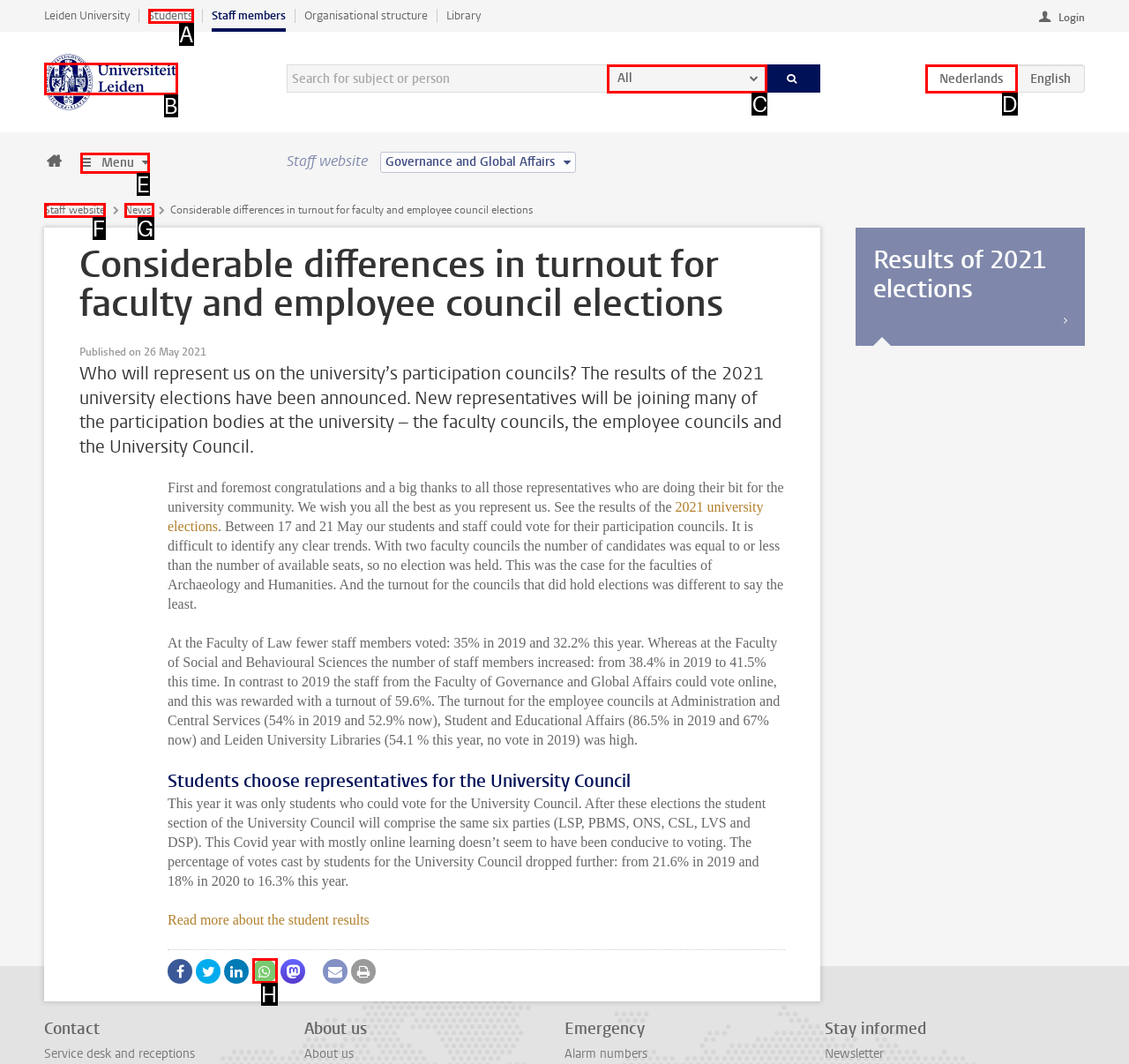Identify the letter of the UI element that fits the description: Students
Respond with the letter of the option directly.

A